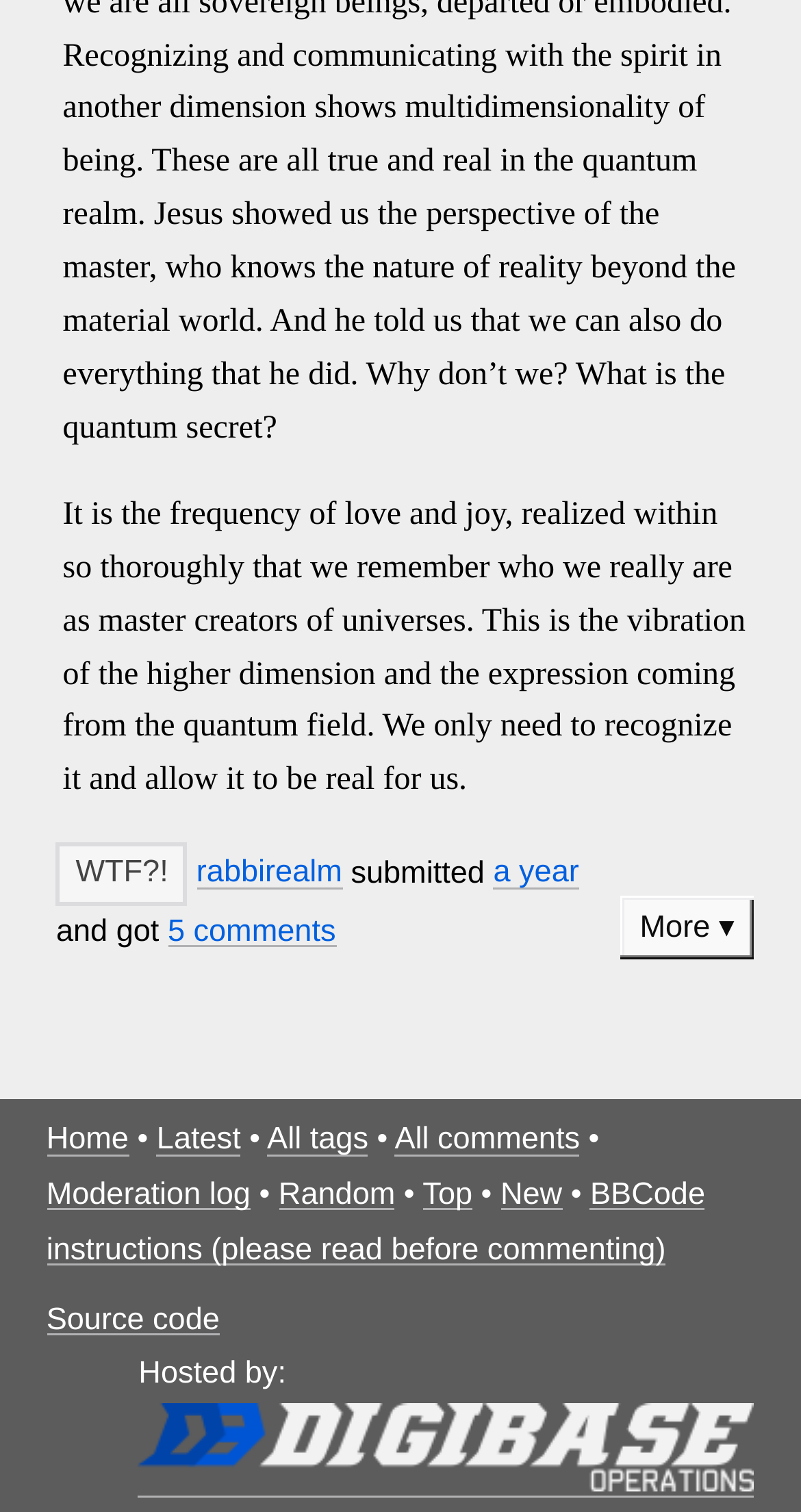Please determine the bounding box coordinates of the element's region to click for the following instruction: "View the 'Moderation log'".

[0.058, 0.778, 0.313, 0.802]